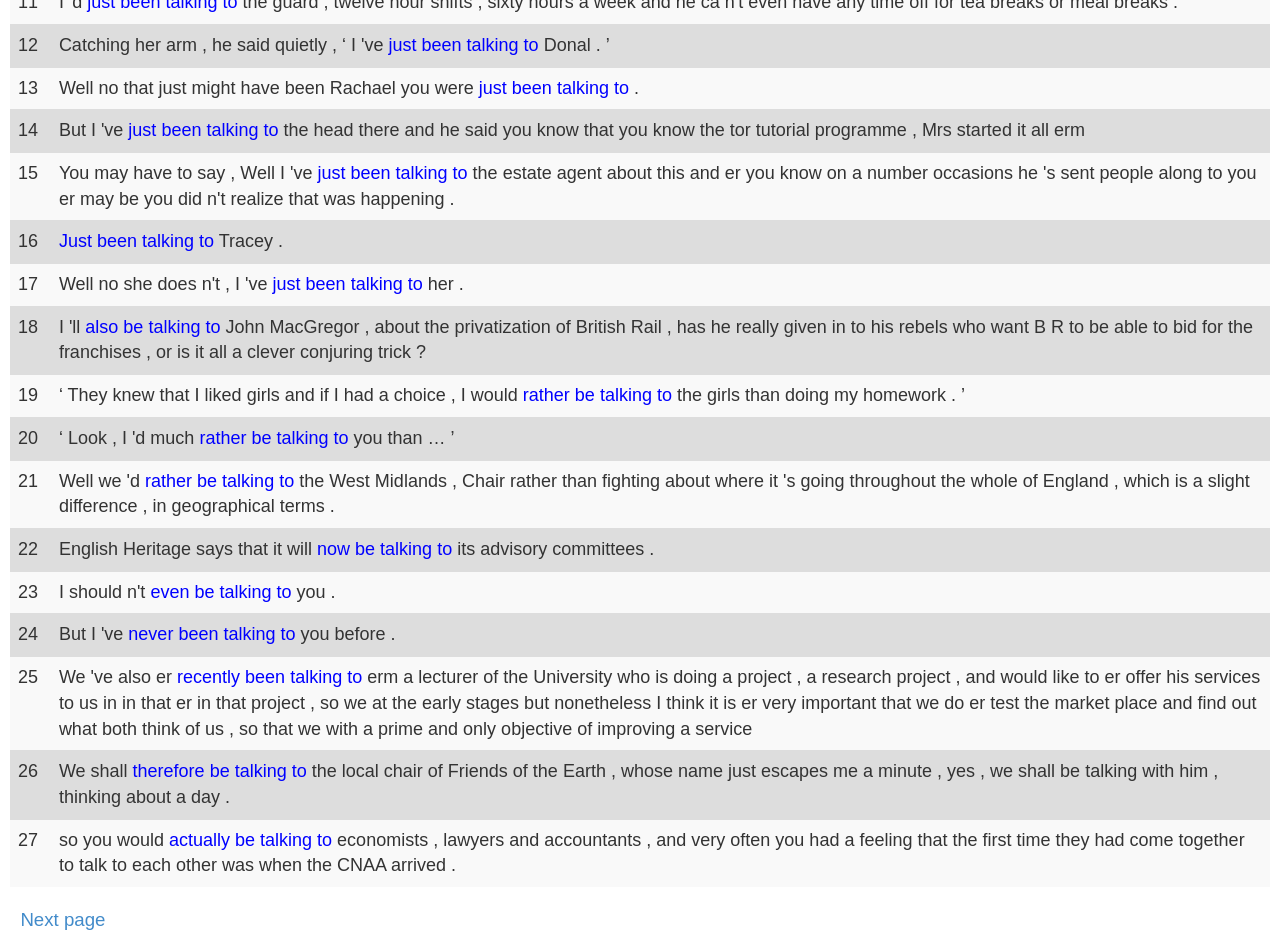Find the UI element described as: "Next page" and predict its bounding box coordinates. Ensure the coordinates are four float numbers between 0 and 1, [left, top, right, bottom].

[0.016, 0.963, 0.082, 0.985]